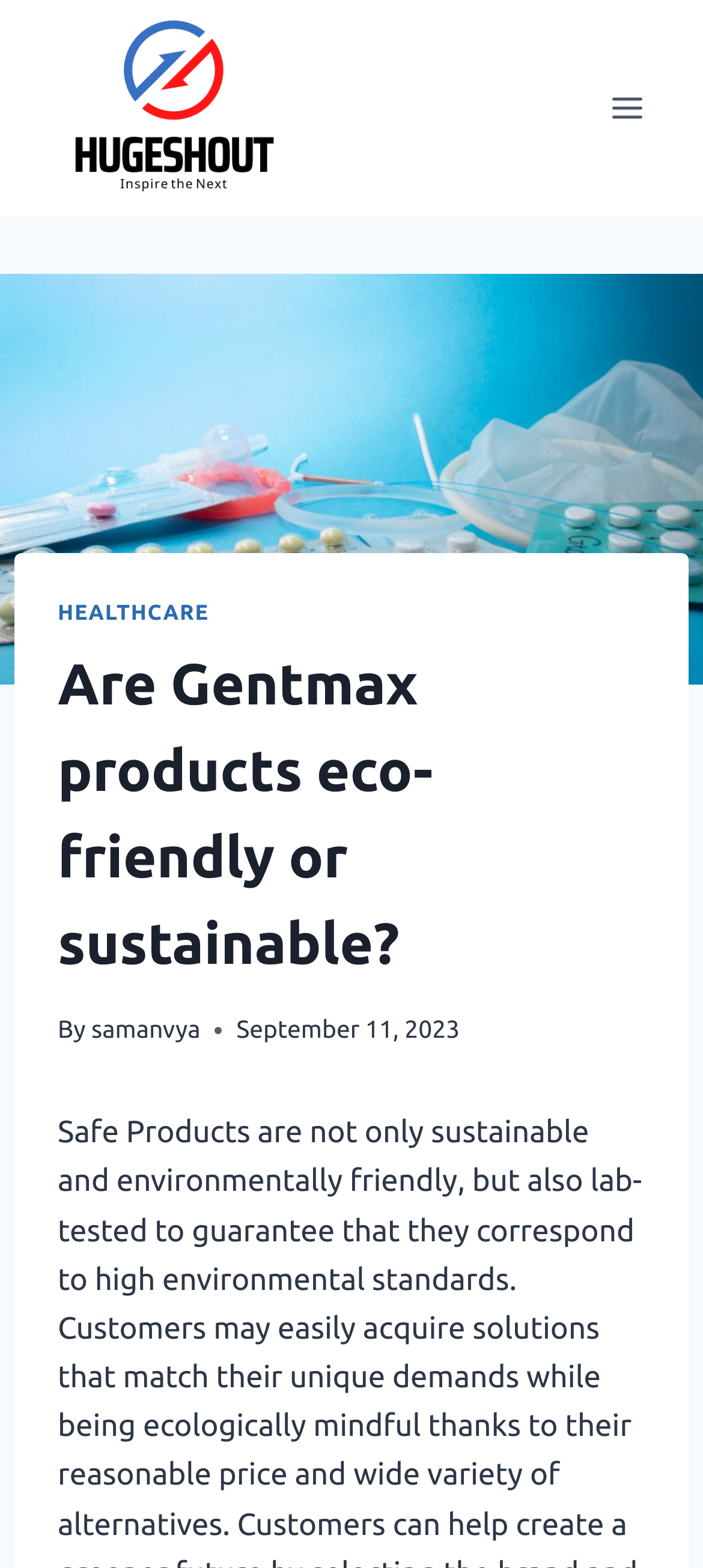Who is the author of the article?
Can you offer a detailed and complete answer to this question?

The author of the article is mentioned as 'samanvya' in the text 'By samanvya' which is displayed below the heading.